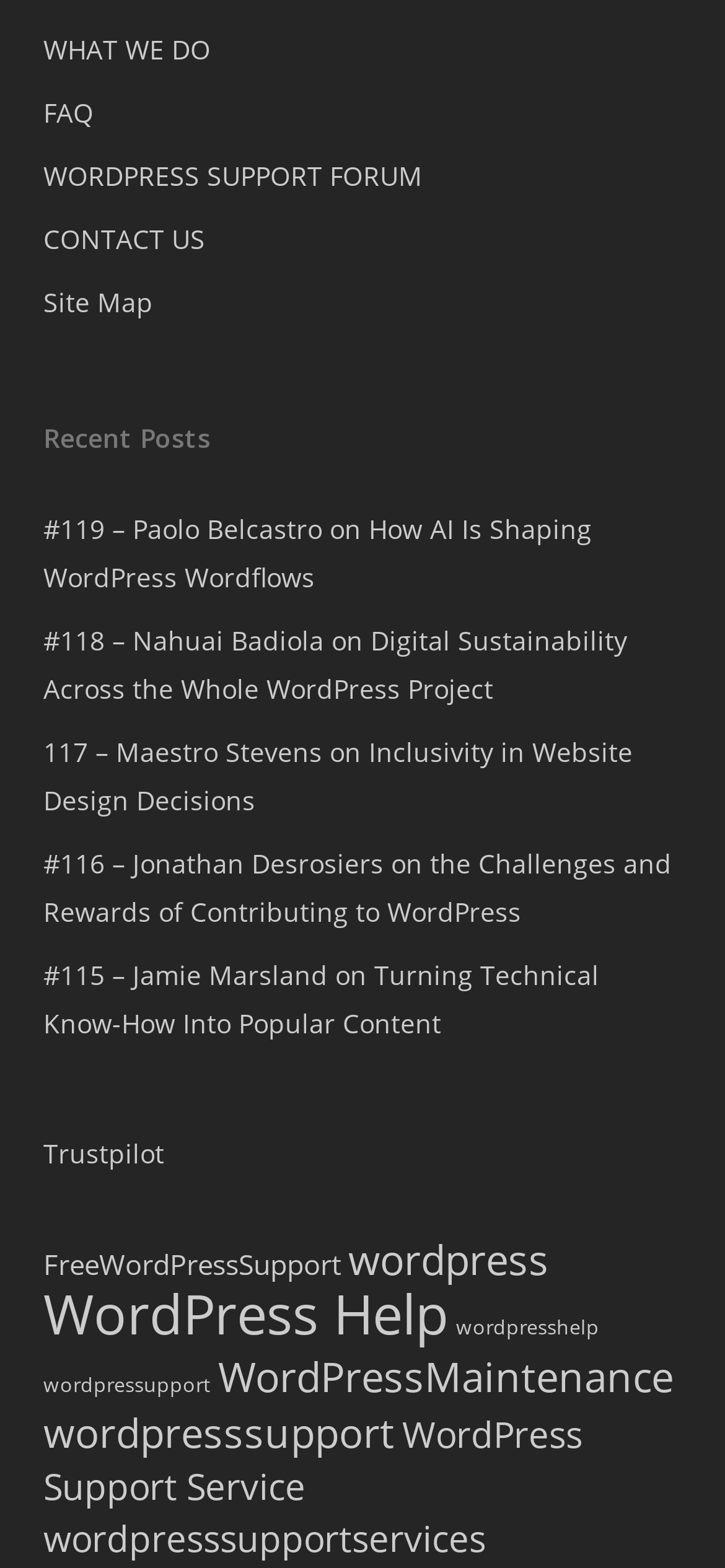Please find the bounding box coordinates (top-left x, top-left y, bottom-right x, bottom-right y) in the screenshot for the UI element described as follows: WordPressMaintenance

[0.301, 0.859, 0.929, 0.895]